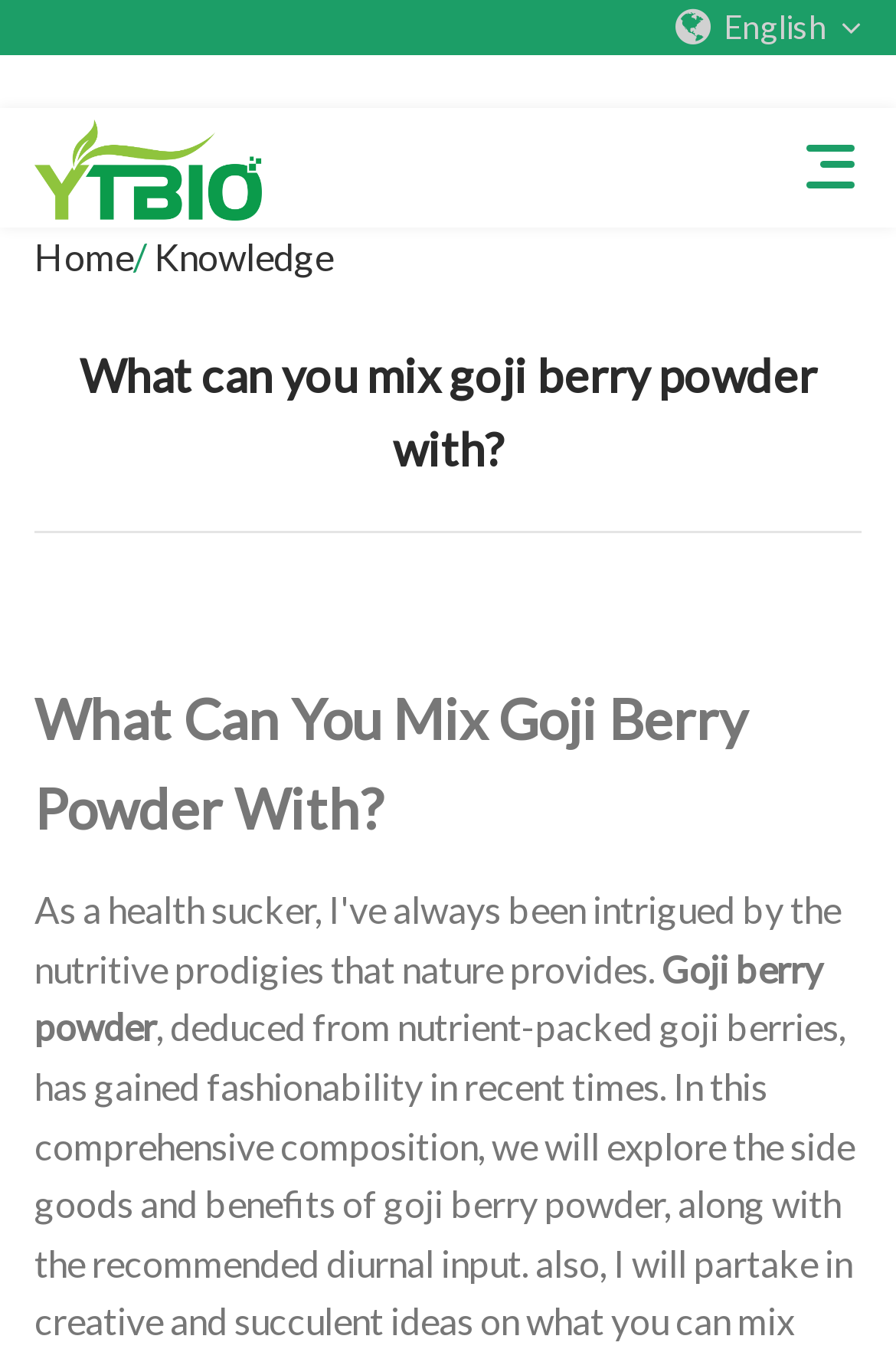Please identify the bounding box coordinates of the clickable region that I should interact with to perform the following instruction: "browse knowledge section". The coordinates should be expressed as four float numbers between 0 and 1, i.e., [left, top, right, bottom].

[0.118, 0.586, 0.856, 0.662]